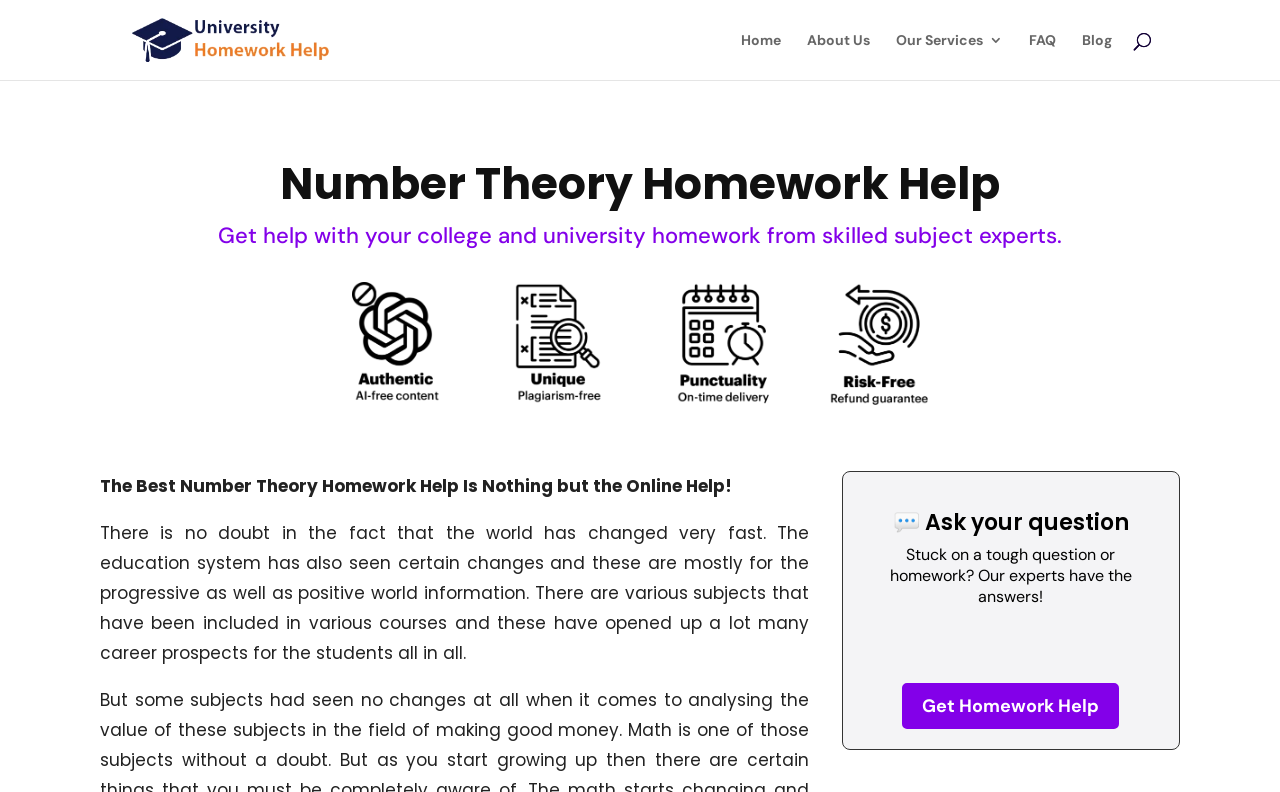Determine the bounding box coordinates of the element that should be clicked to execute the following command: "Search for homework help".

[0.1, 0.0, 0.9, 0.001]